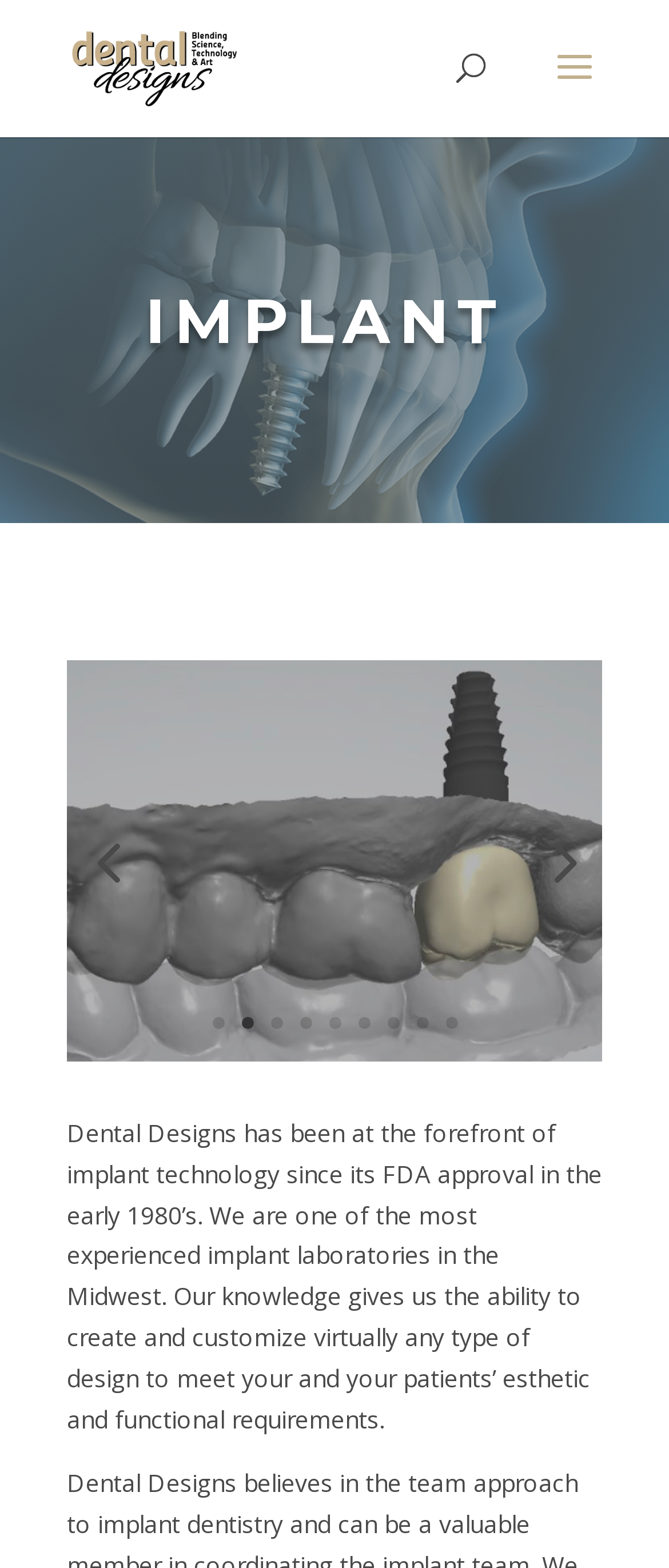Please locate the bounding box coordinates of the region I need to click to follow this instruction: "click on the Dental Designs, Inc. link".

[0.108, 0.034, 0.355, 0.051]